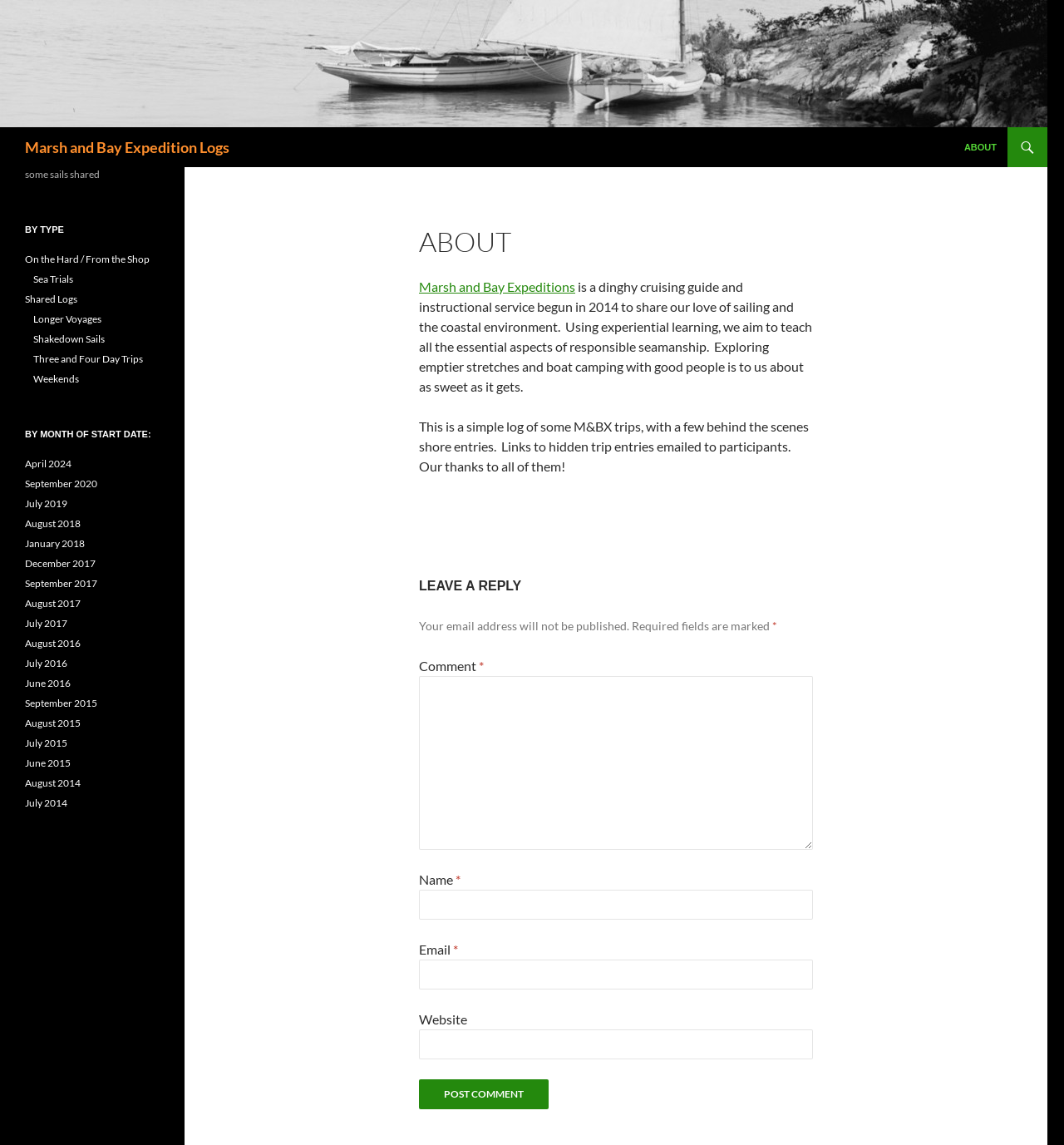Find the bounding box coordinates of the element to click in order to complete the given instruction: "Click on the 'Post Comment' button."

[0.394, 0.943, 0.516, 0.969]